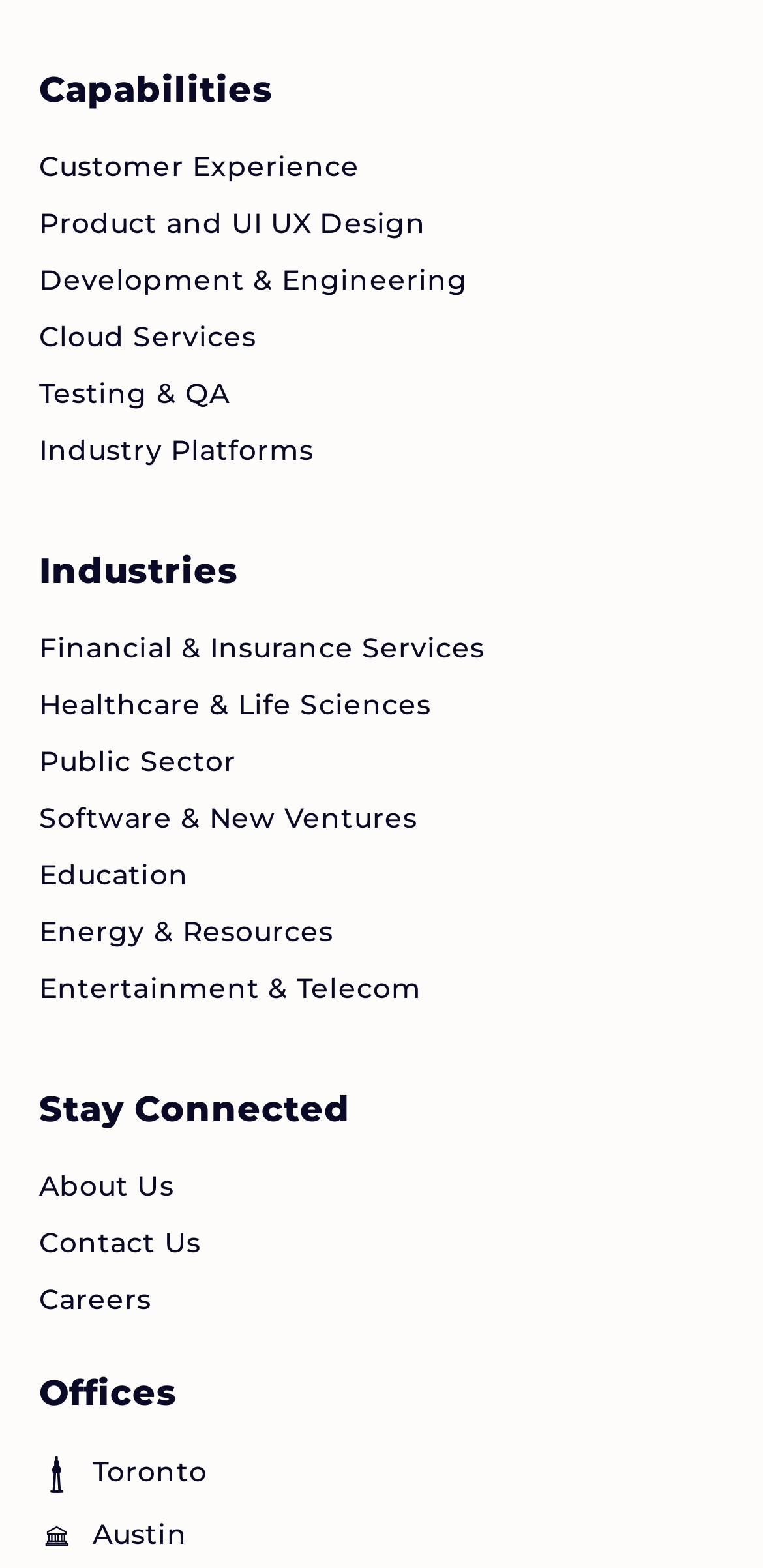How many offices are listed?
Based on the screenshot, provide your answer in one word or phrase.

2